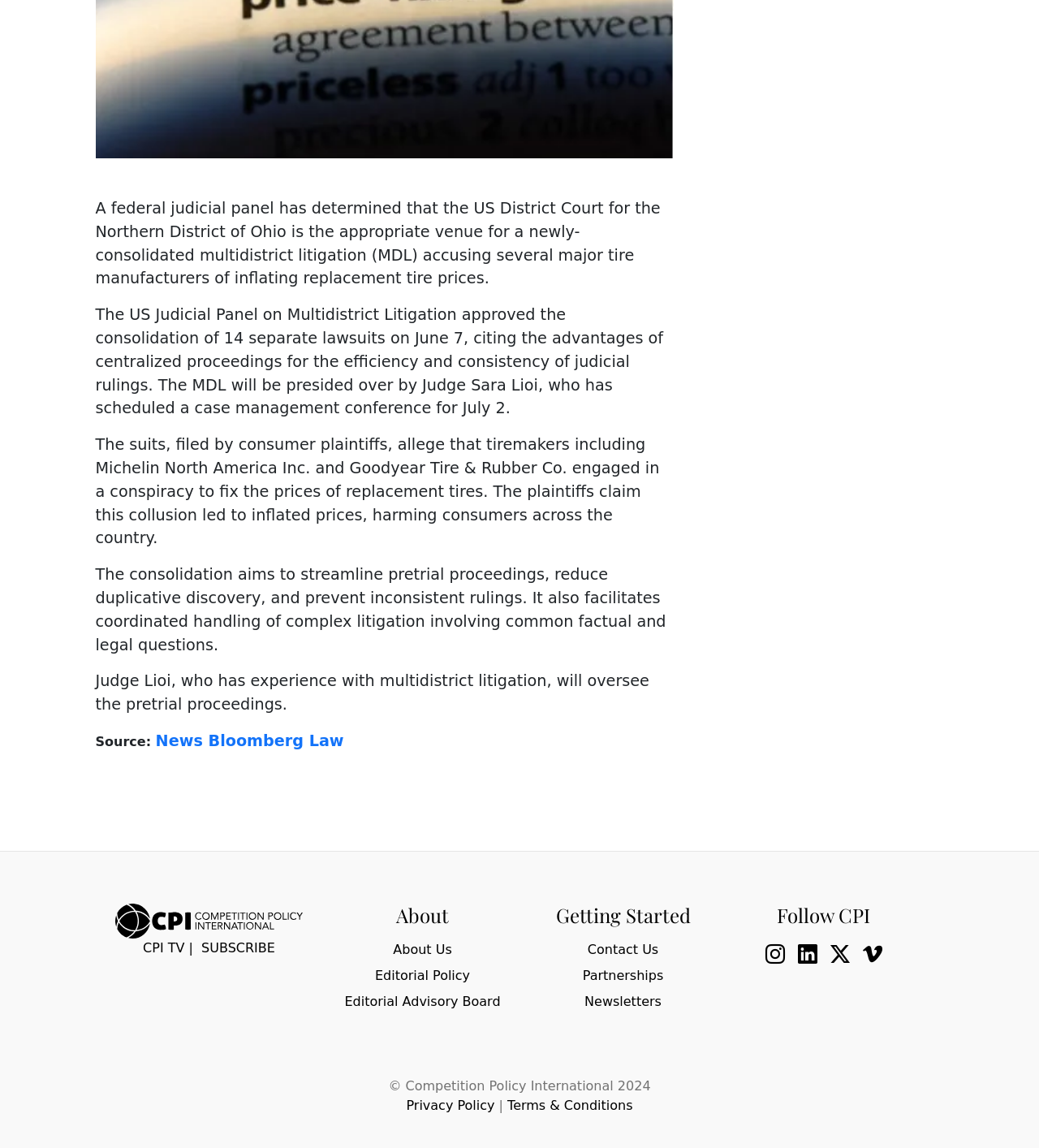What year is the copyright for?
From the screenshot, provide a brief answer in one word or phrase.

2024